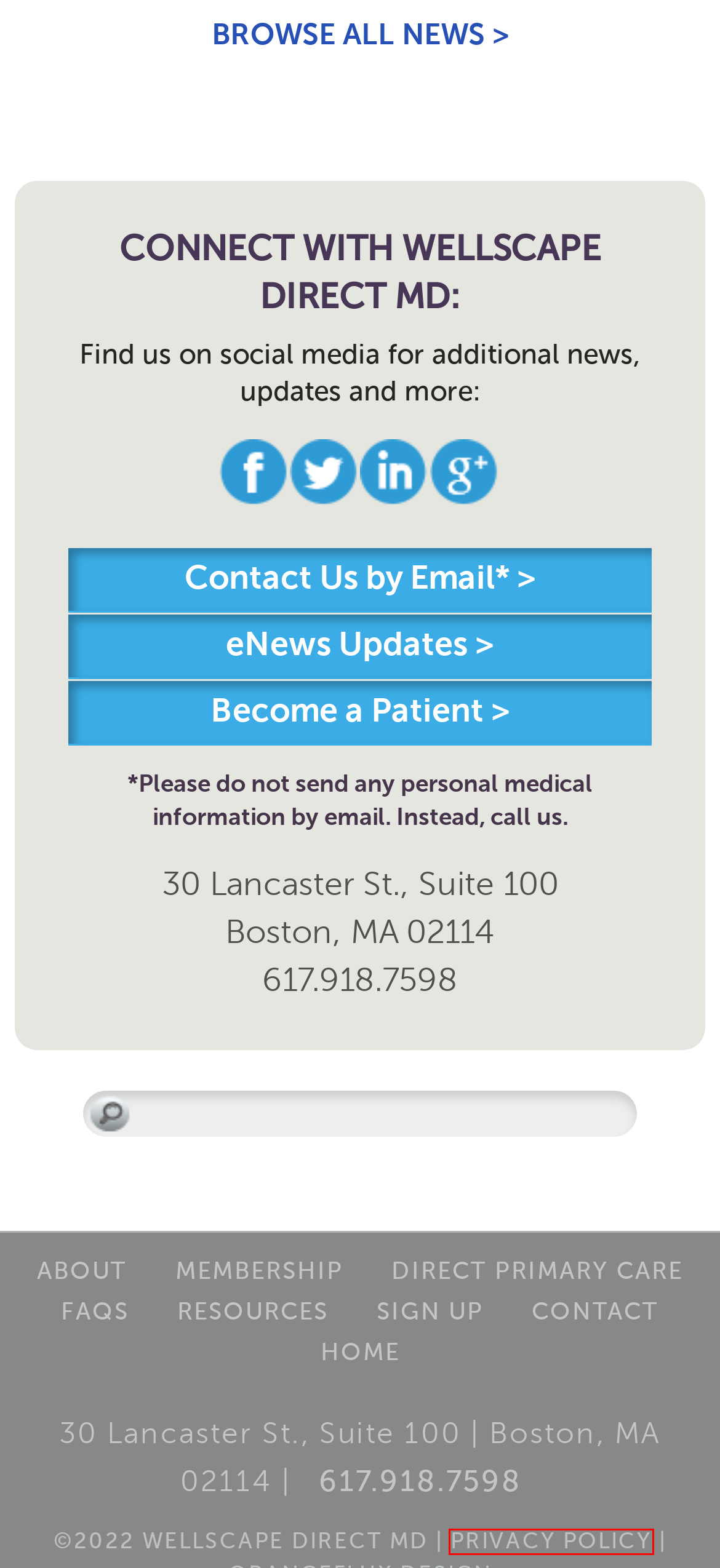Given a webpage screenshot with a red bounding box around a particular element, identify the best description of the new webpage that will appear after clicking on the element inside the red bounding box. Here are the candidates:
A. Contact - Wellscape Direct MD
B. SIGN UP FOR eNEWS UPDATES - Wellscape Direct MD
C. News - Wellscape Direct MD
D. FAQs - Wellscape Direct MD
E. Primary Care Doctor: Accessible | Convenient | Personal - Wellscape Direct MD
F. PRIVACY POLICY - Wellscape Direct MD
G. Resources - Wellscape Direct MD
H. Membership - Wellscape Direct MD

F